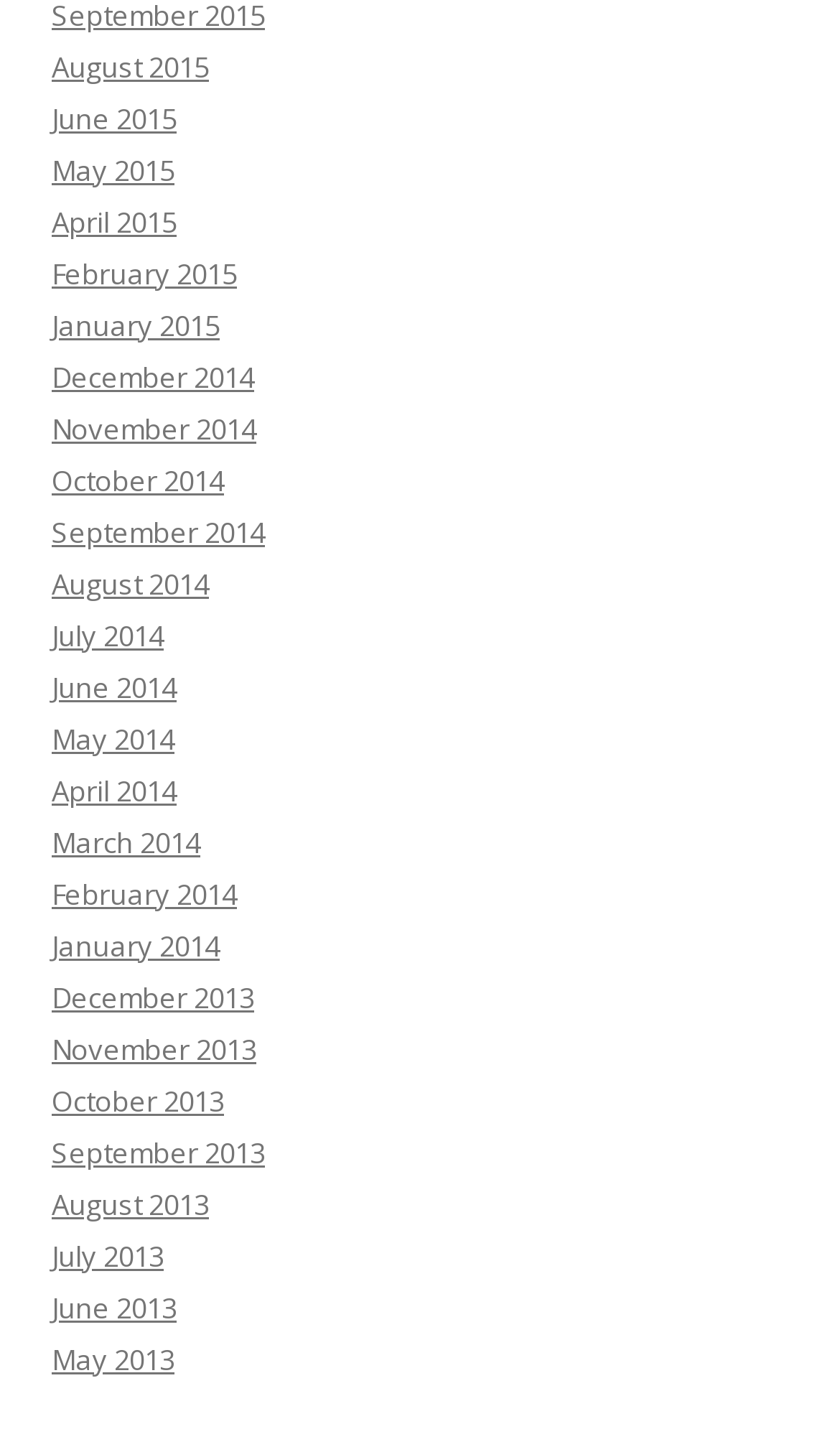Please give a succinct answer using a single word or phrase:
Are the months listed in chronological order?

No